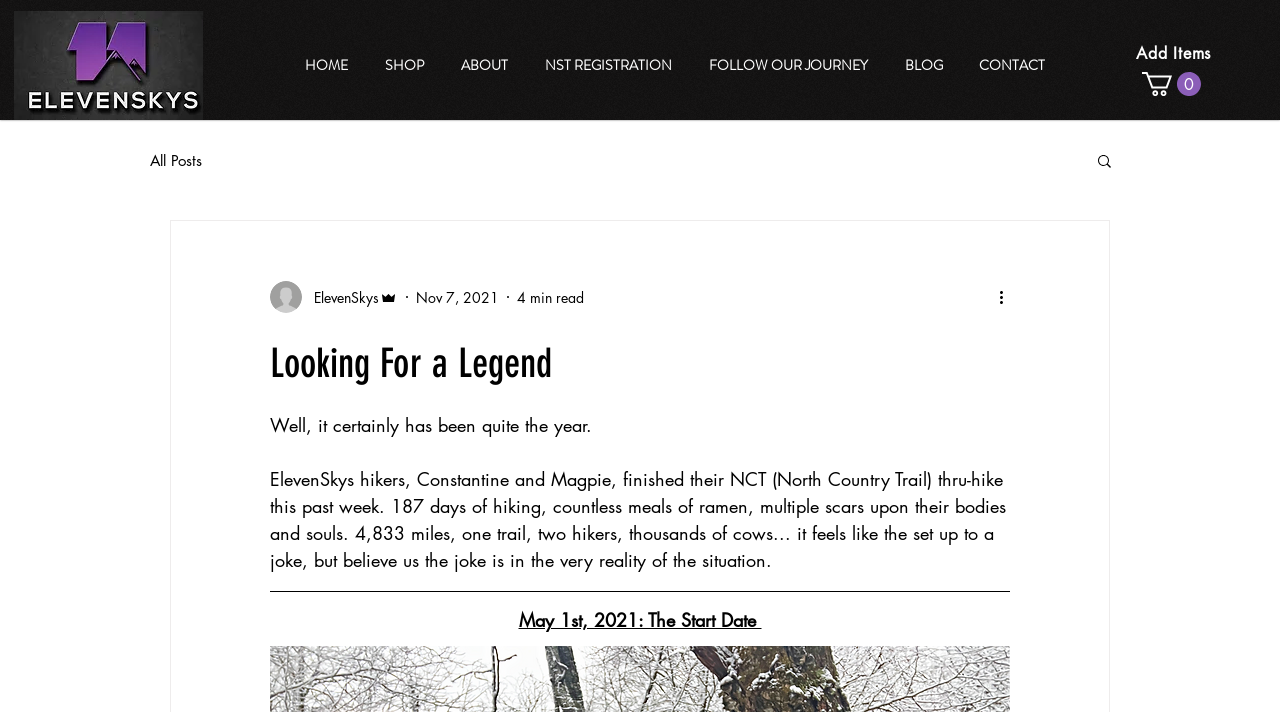Can you specify the bounding box coordinates of the area that needs to be clicked to fulfill the following instruction: "Read the blog post"?

[0.211, 0.478, 0.789, 0.544]